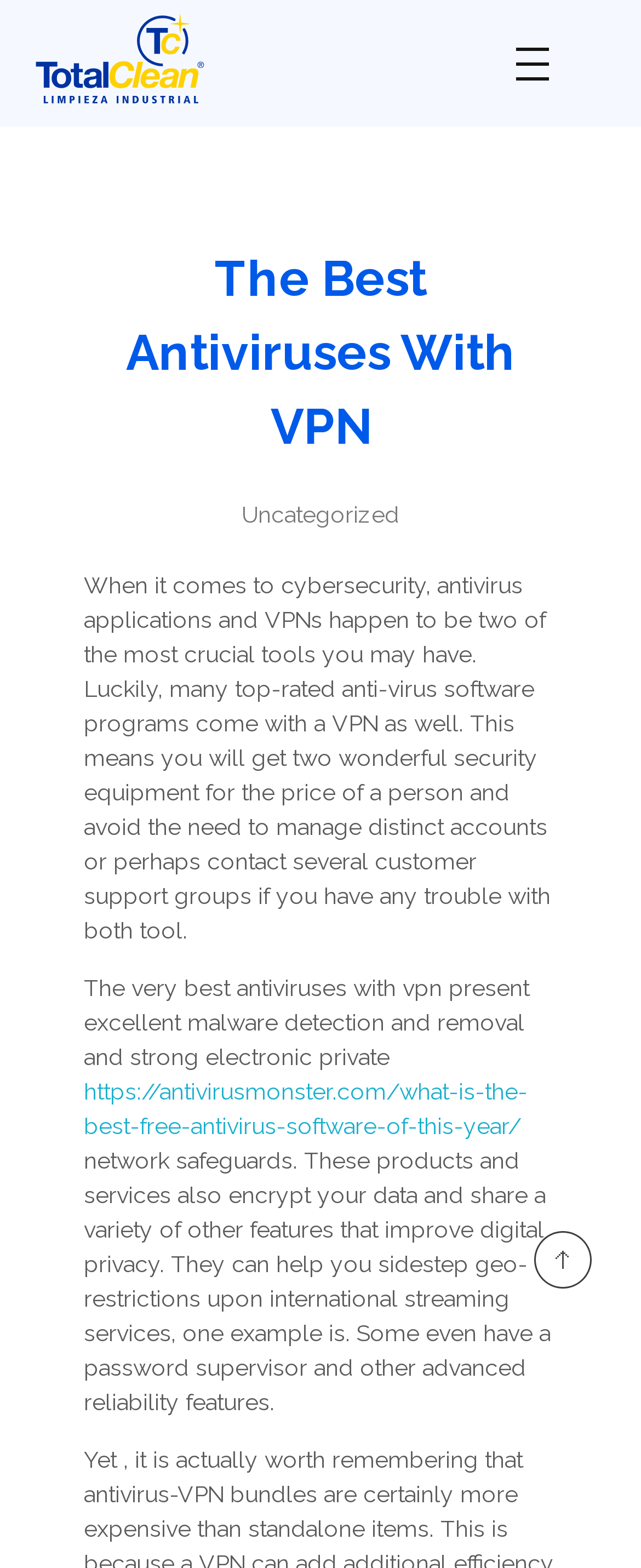Is there a link to a related article on the webpage?
Kindly answer the question with as much detail as you can.

There is a link on the webpage that points to an article about the best free antivirus software of the year, indicating that the webpage is related to antivirus software and cybersecurity.